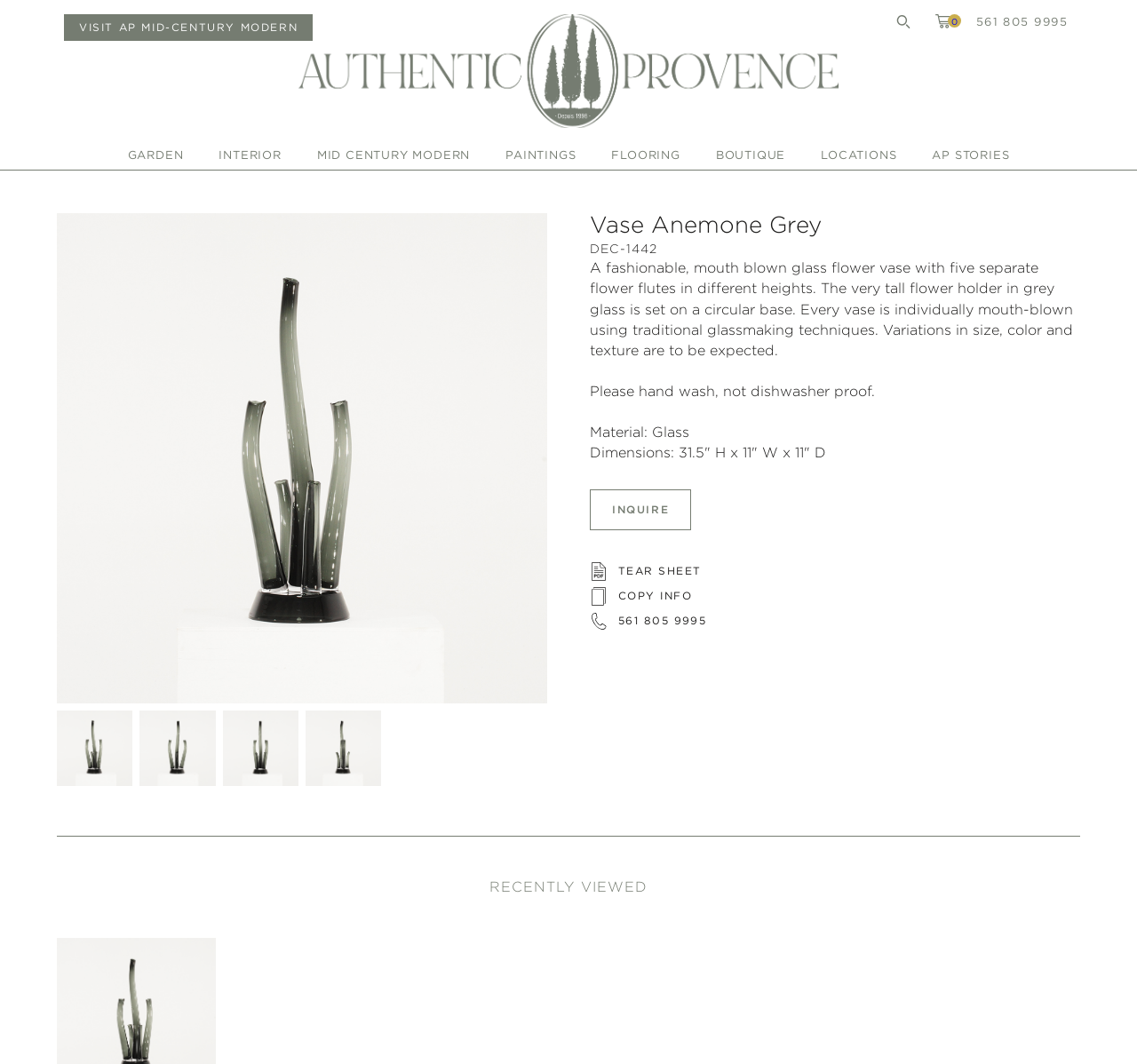Identify the bounding box for the described UI element: "kk creative".

None